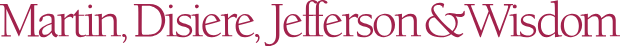What type of firm is suggested?
Look at the image and respond with a one-word or short-phrase answer.

Legal or consulting